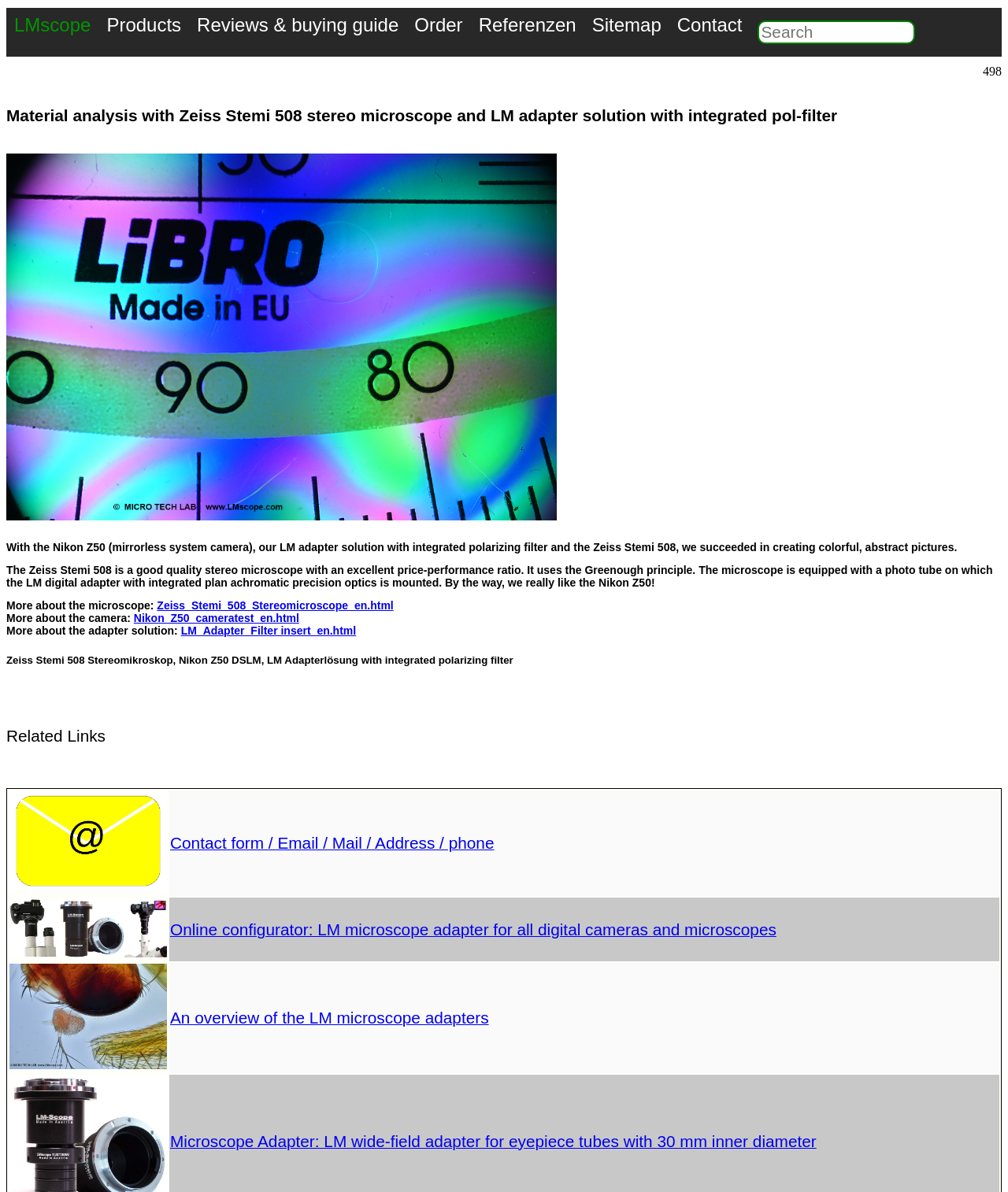Based on the image, provide a detailed response to the question:
What is the function of the 'Online configurator' link?

The function of the 'Online configurator' link is to allow users to configure an LM microscope adapter for their specific digital camera and microscope setup. This online tool enables users to customize their adapter solution according to their needs.